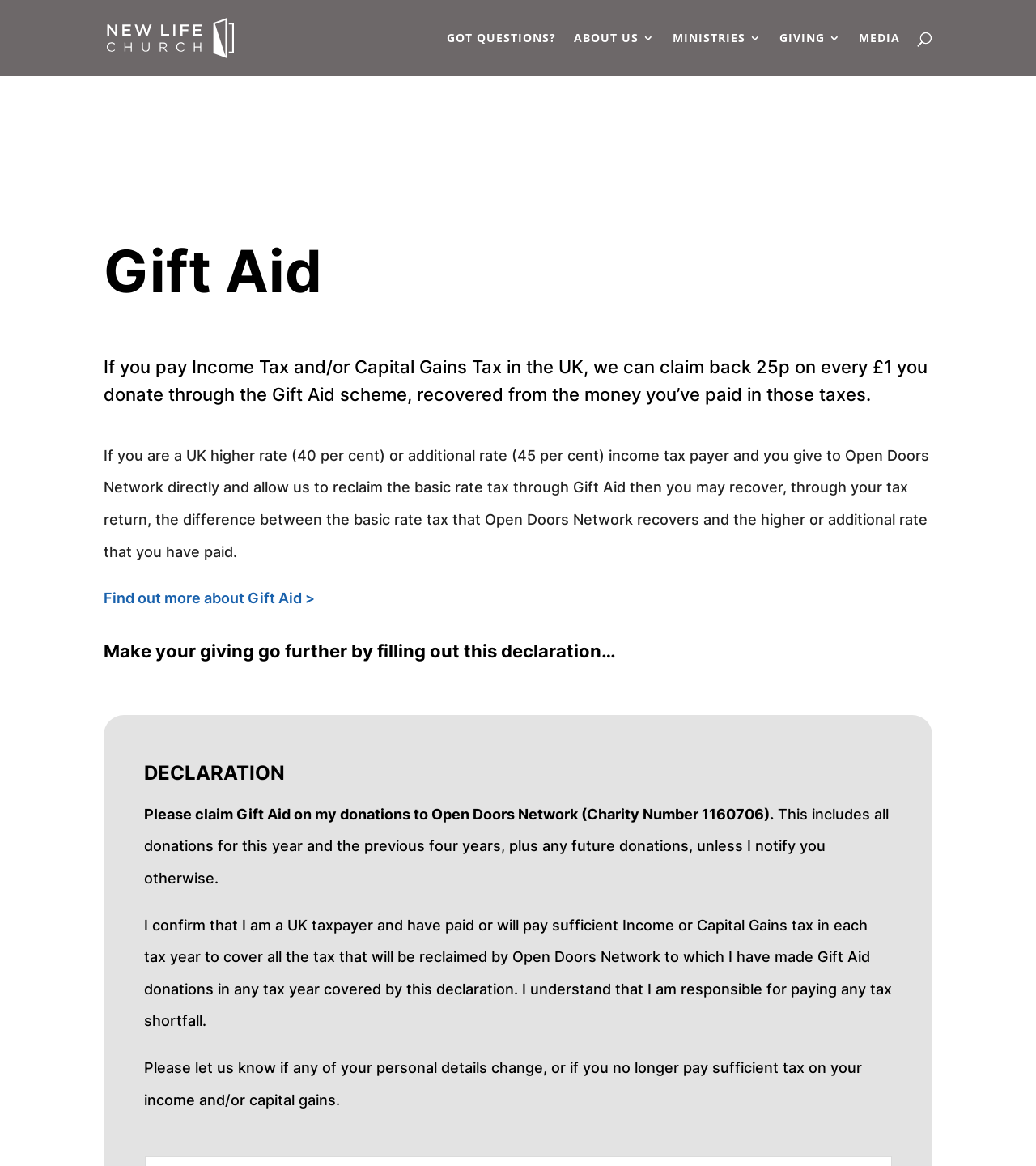Give a concise answer using only one word or phrase for this question:
What is the name of the church?

New Life Church